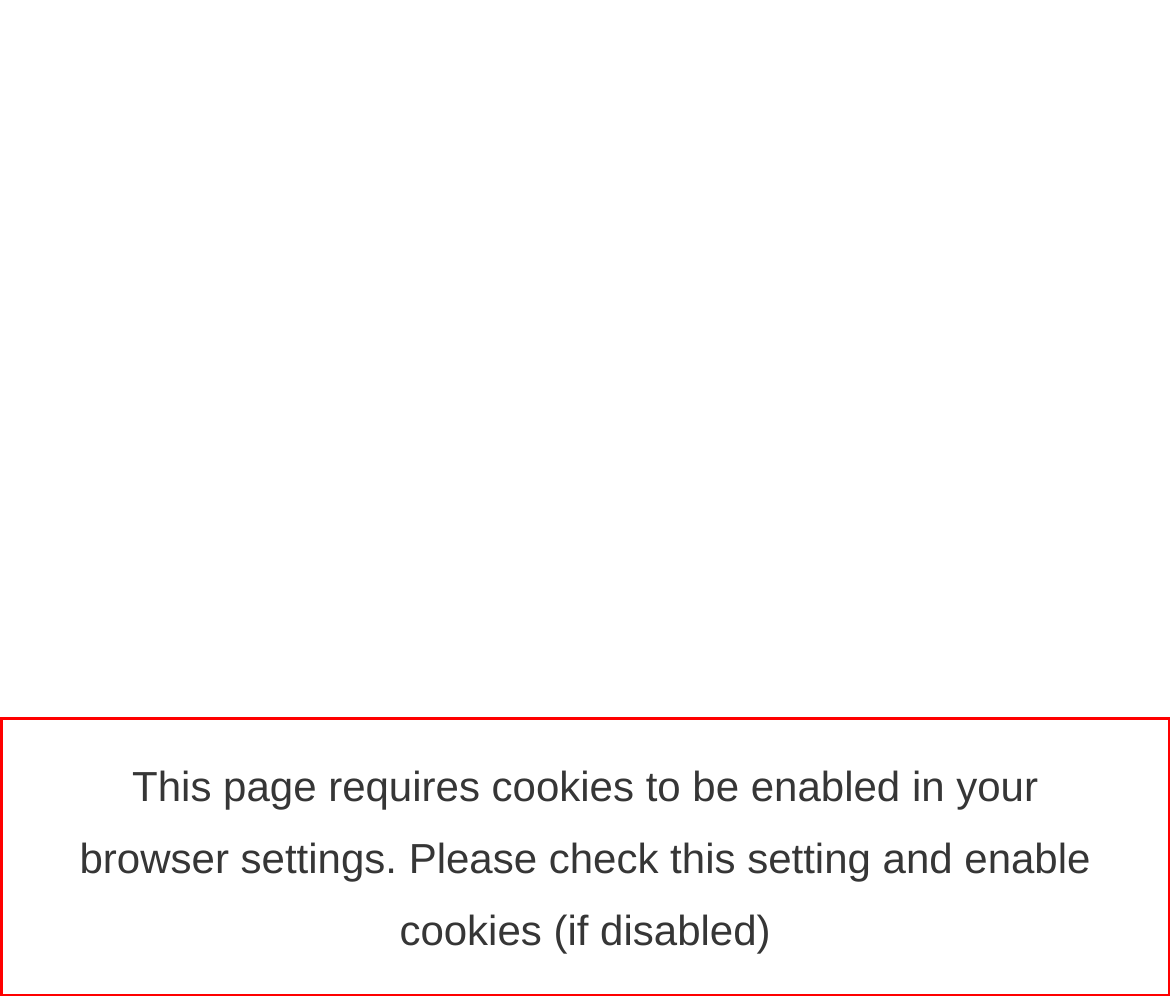Please examine the webpage screenshot and extract the text within the red bounding box using OCR.

This page requires cookies to be enabled in your browser settings. Please check this setting and enable cookies (if disabled)